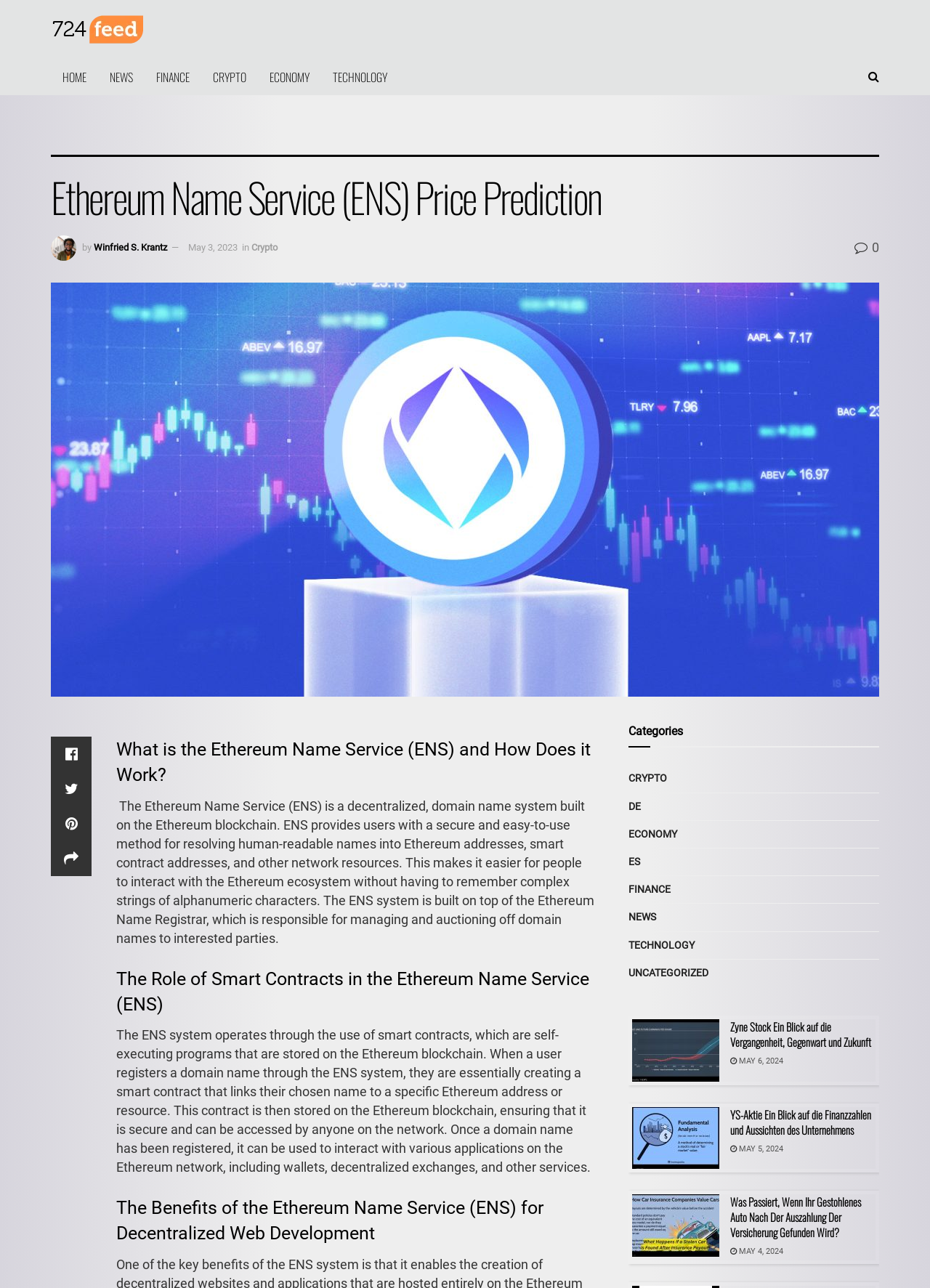What is the date of the article 'Was Passiert, Wenn Ihr Gestohlenes Auto Nach Der Auszahlung Der Versicherung Gefunden Wird?'?
Please answer the question with as much detail as possible using the screenshot.

I found the date by looking at the element with the text 'Was Passiert, Wenn Ihr Gestohlenes Auto Nach Der Auszahlung Der Versicherung Gefunden Wird?' and then finding the adjacent link element with the text ' MAY 4, 2024'.